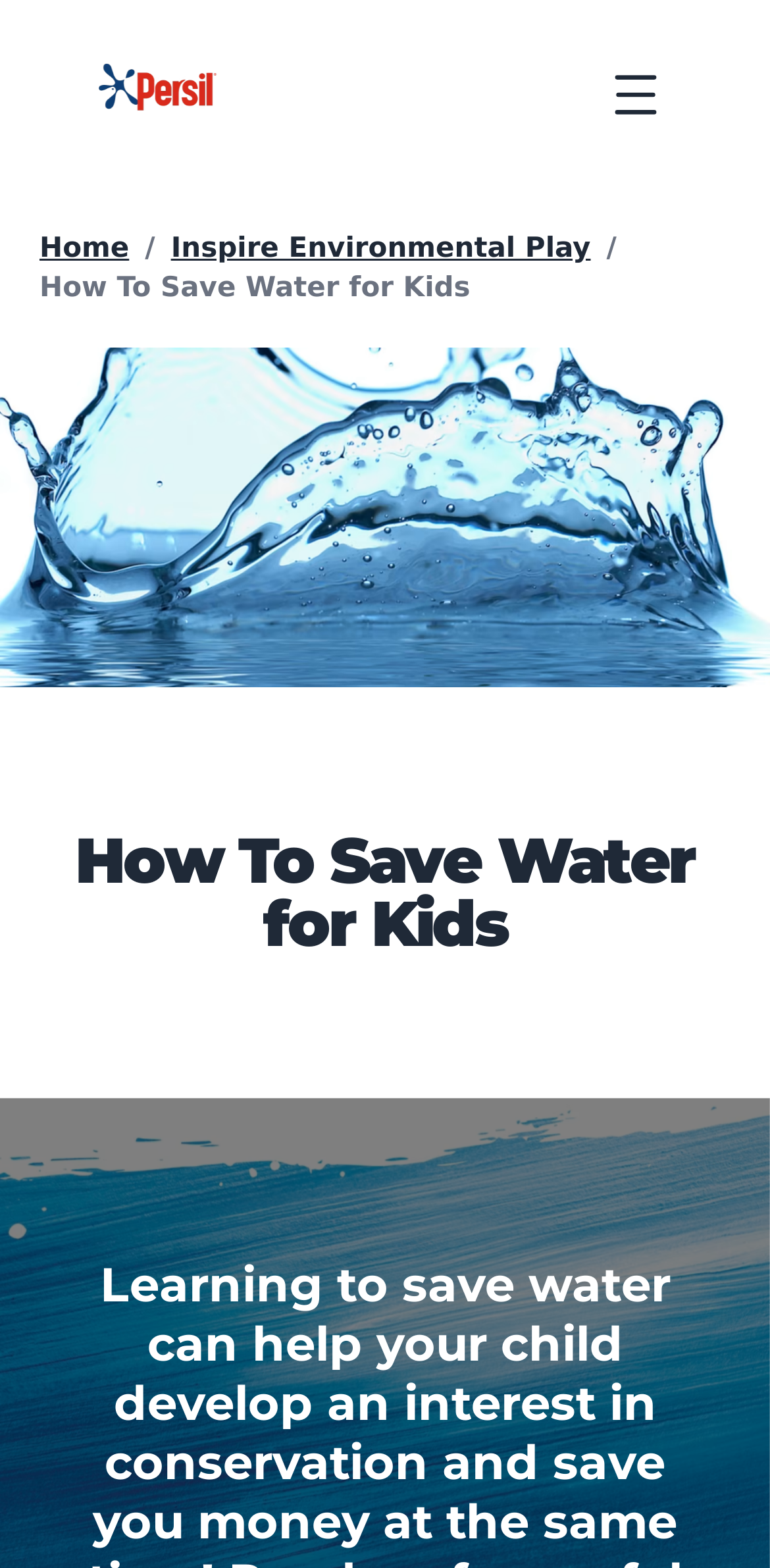How many links are there in the breadcrumb navigation?
Look at the webpage screenshot and answer the question with a detailed explanation.

I analyzed the breadcrumb navigation section and found three links: 'Home', '/' (which is a separator), and 'Inspire Environmental Play'. Therefore, there are three links in total.